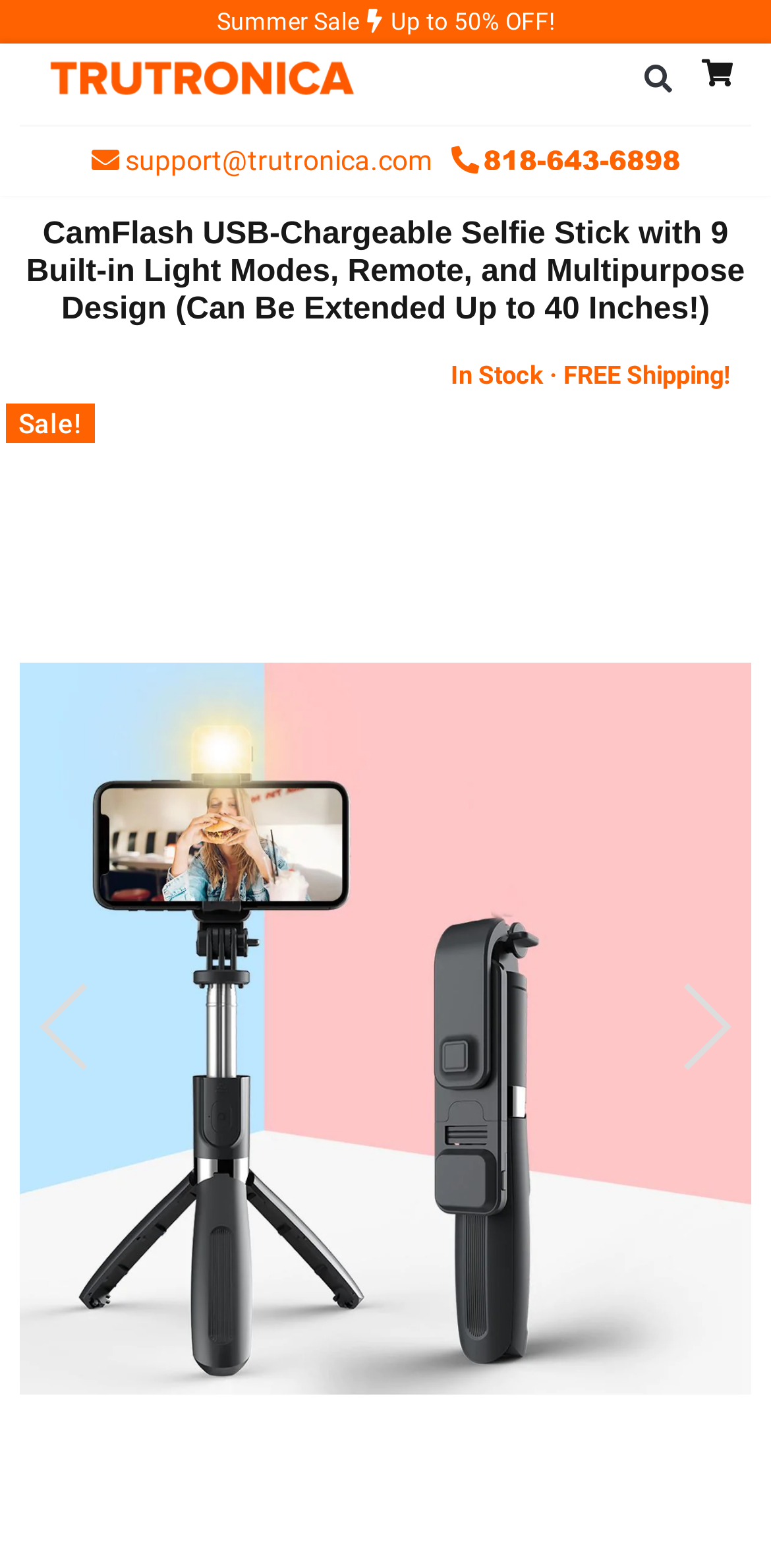How many light modes does the product have?
Using the image as a reference, answer the question in detail.

I found the product description on the webpage, which mentions that the product has '9 Built-in Light Modes', indicating that the product has a total of 9 light modes.